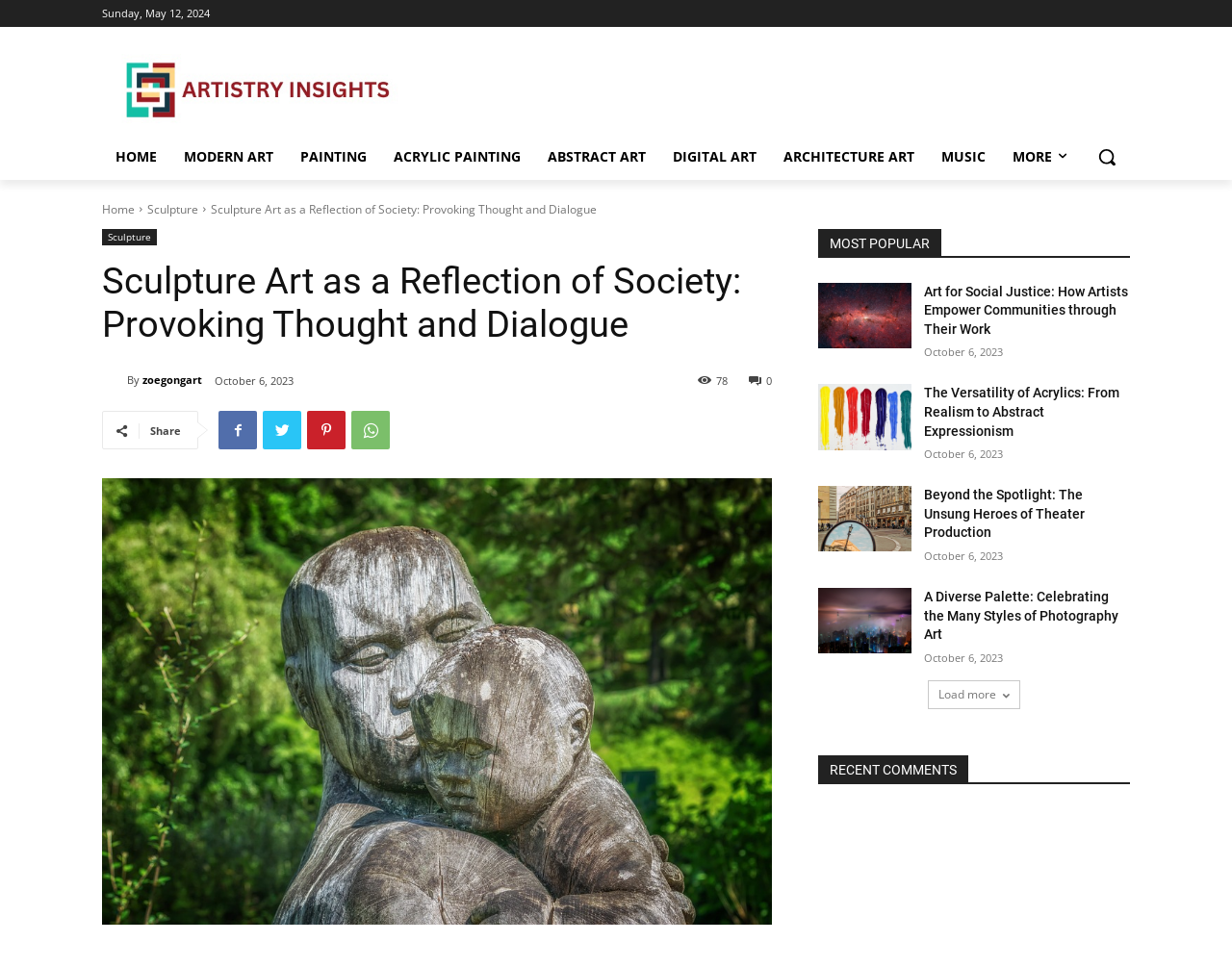What is the function of the button at the top right corner?
Please ensure your answer to the question is detailed and covers all necessary aspects.

I found a button at the top right corner with bounding box coordinates [0.88, 0.138, 0.917, 0.186], which has an image with no text description. Based on its position and the presence of a magnifying glass icon, I infer that the button is for searching.